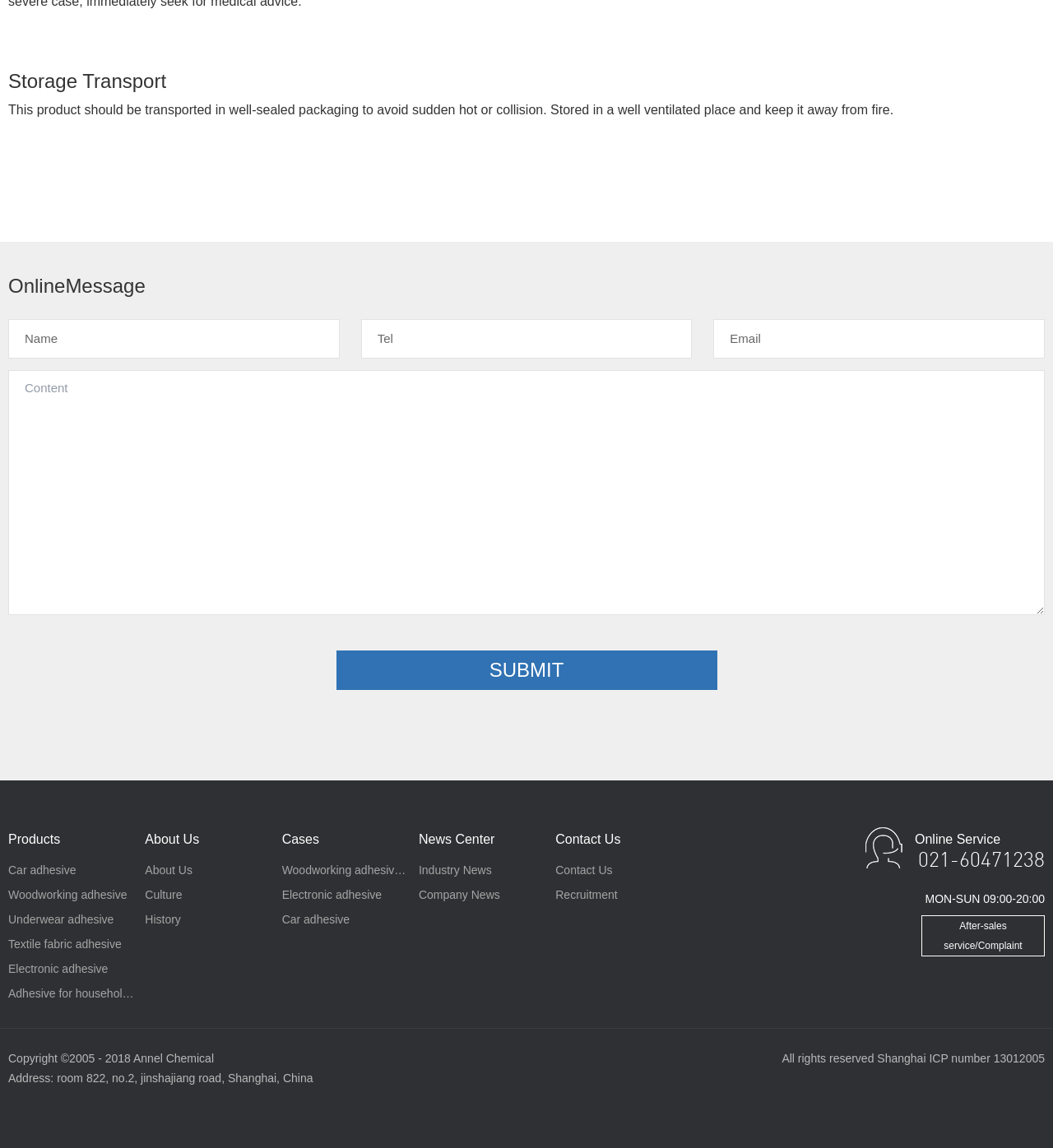Please provide a comprehensive answer to the question below using the information from the image: What is the online service phone number?

The online service phone number is displayed next to the 'Online Service' static text, and is stated as '021-60471238'.